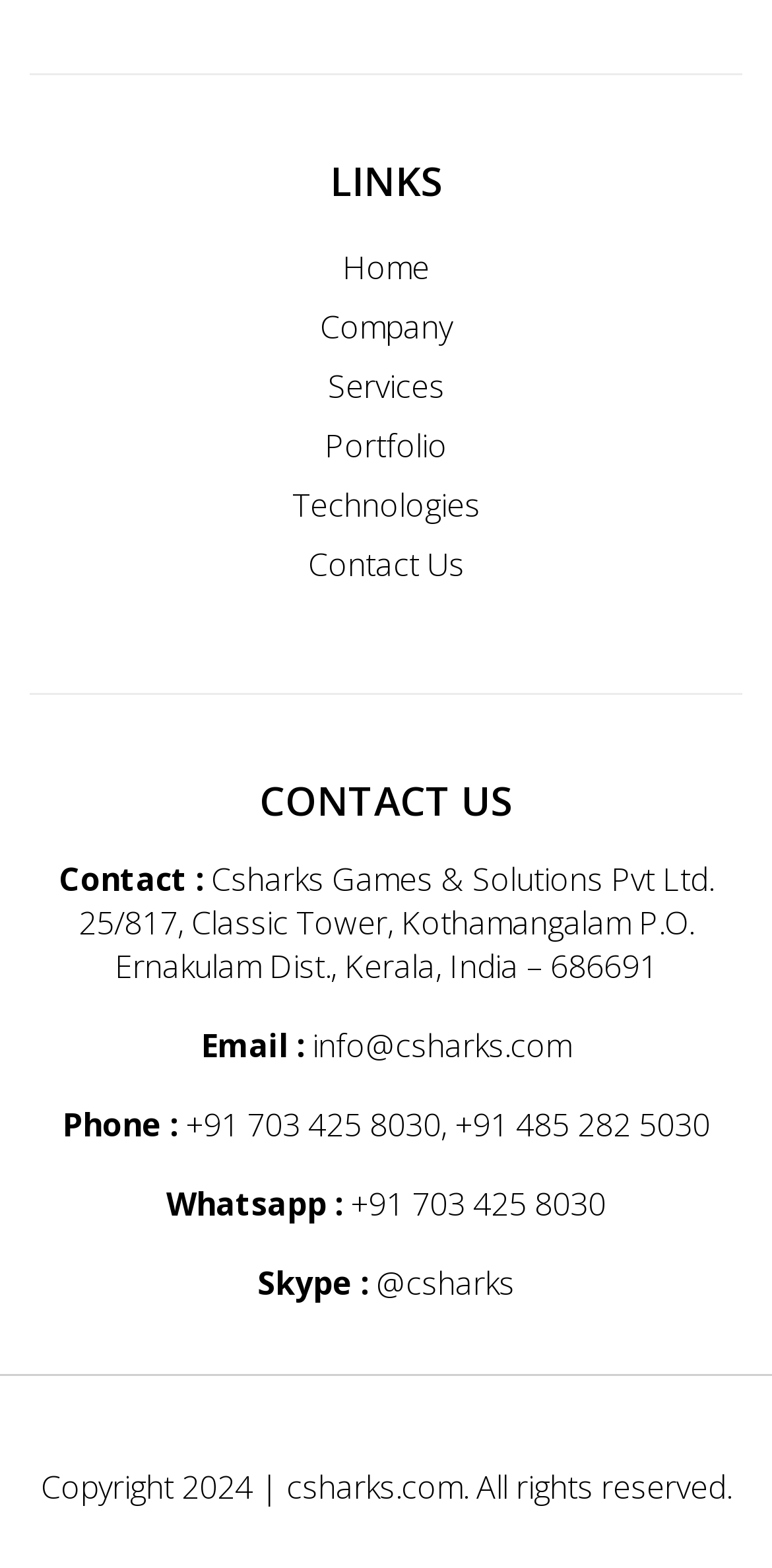Kindly provide the bounding box coordinates of the section you need to click on to fulfill the given instruction: "contact us via email".

[0.404, 0.652, 0.74, 0.68]